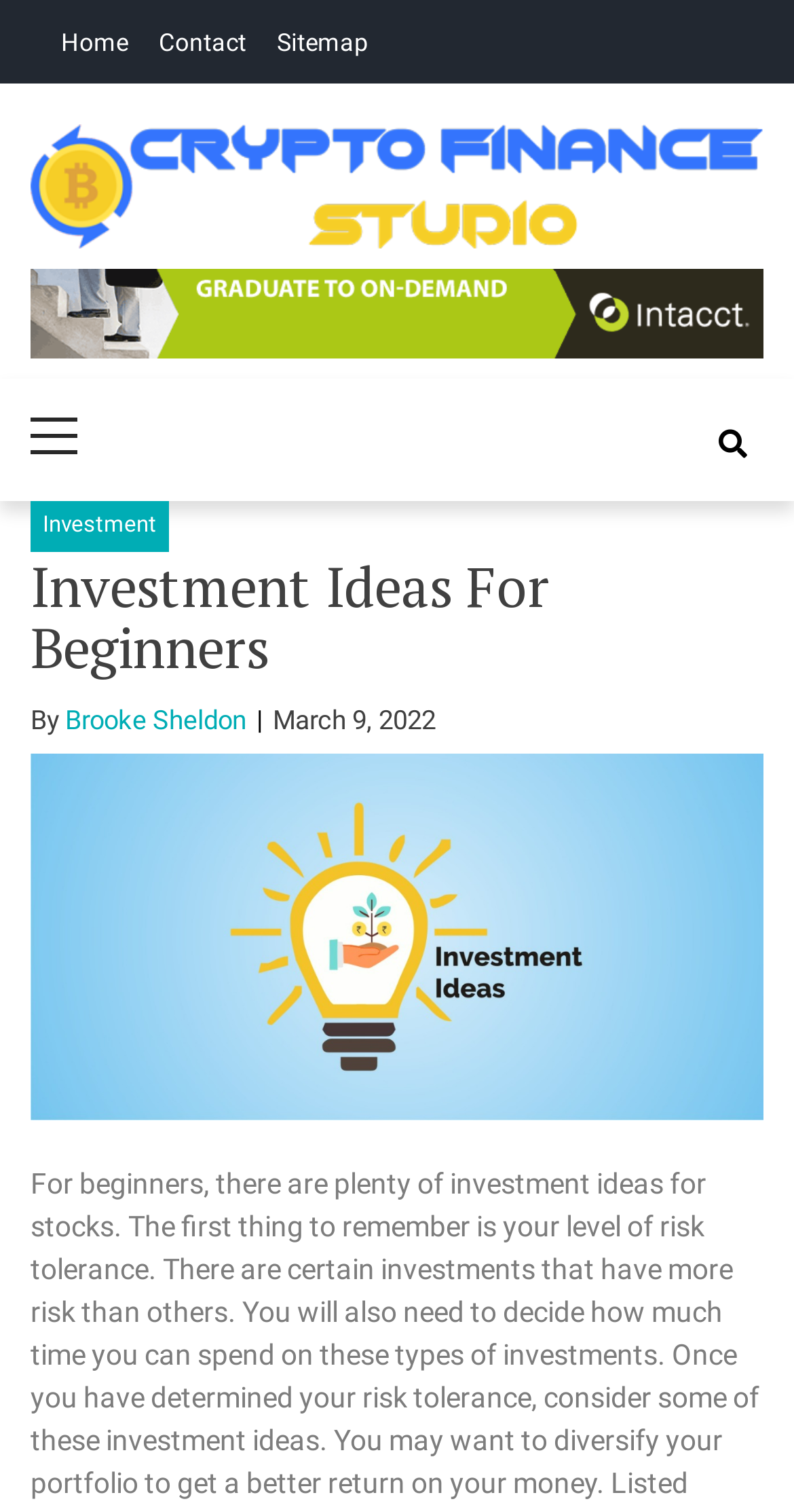Identify the main title of the webpage and generate its text content.

Investment Ideas For Beginners